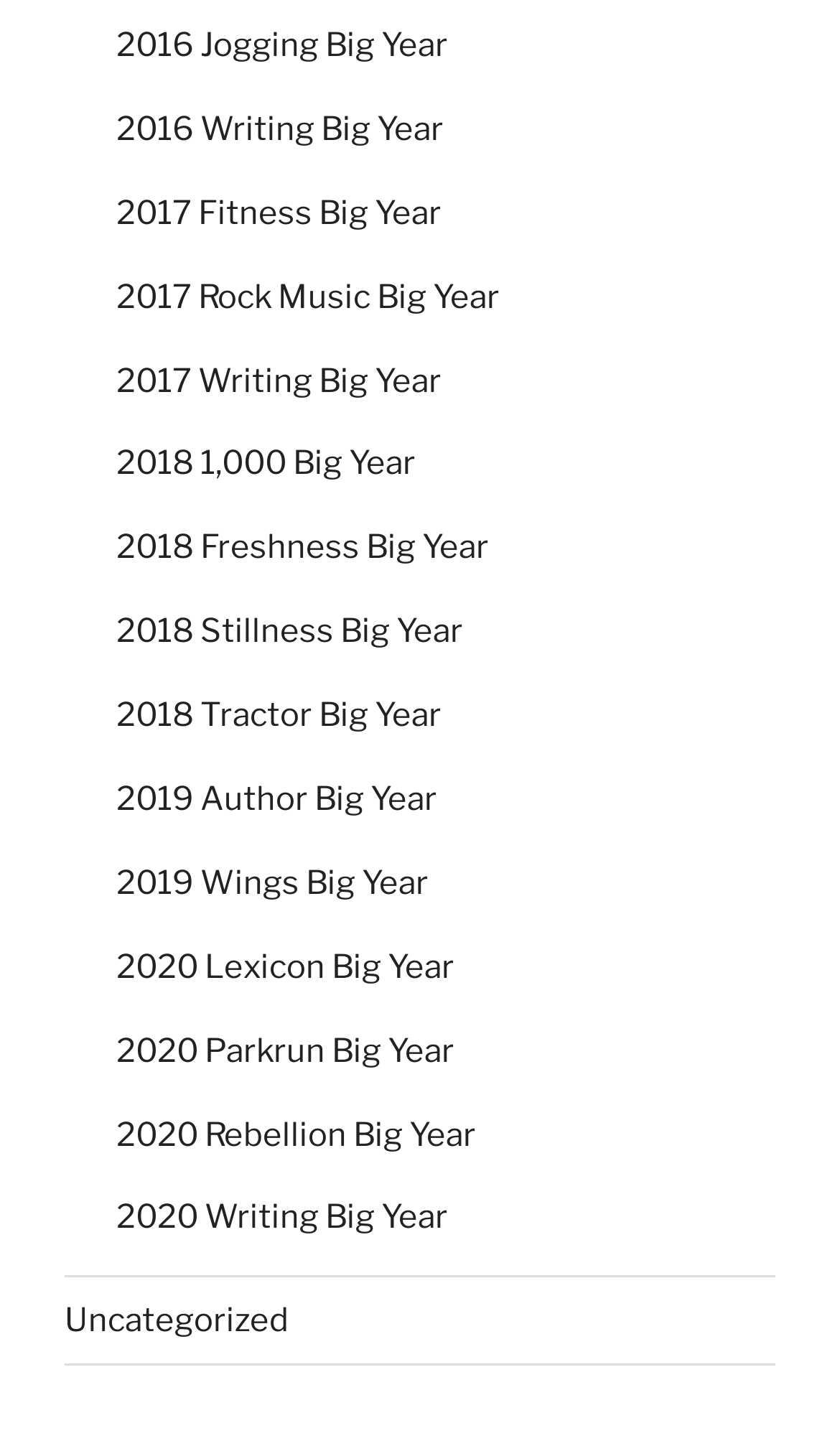Locate the bounding box coordinates of the UI element described by: "About Us". The bounding box coordinates should consist of four float numbers between 0 and 1, i.e., [left, top, right, bottom].

None